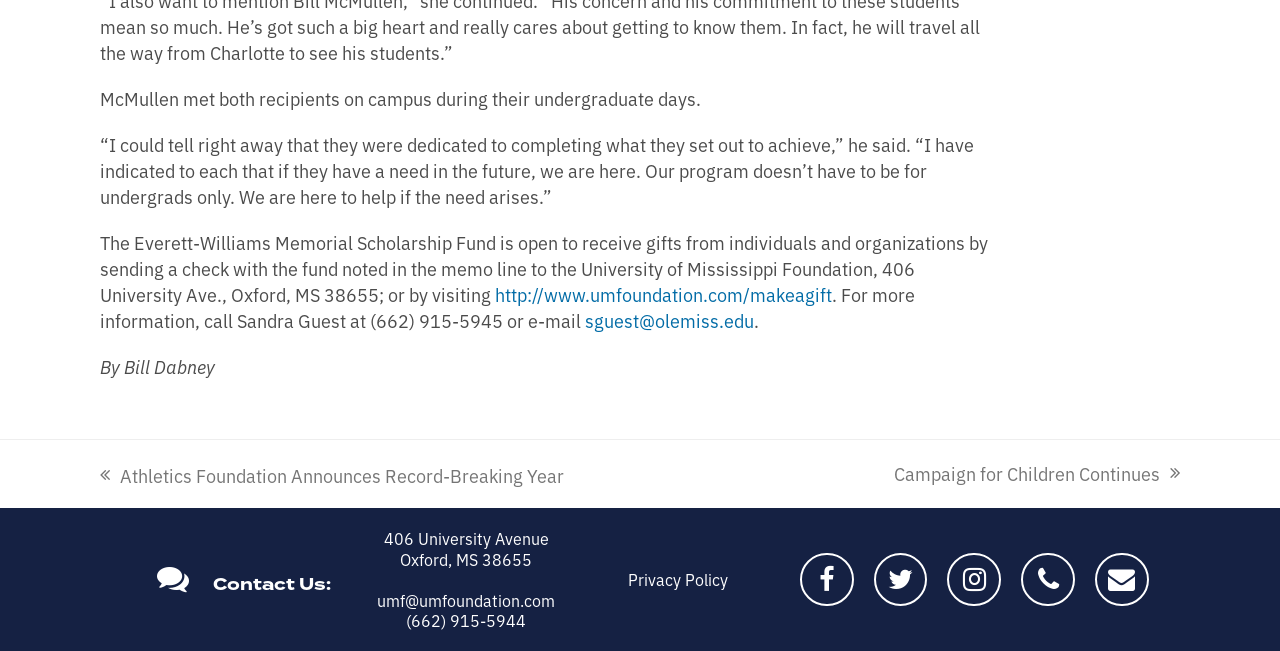Can you find the bounding box coordinates of the area I should click to execute the following instruction: "go to the next post"?

[0.698, 0.706, 0.922, 0.746]